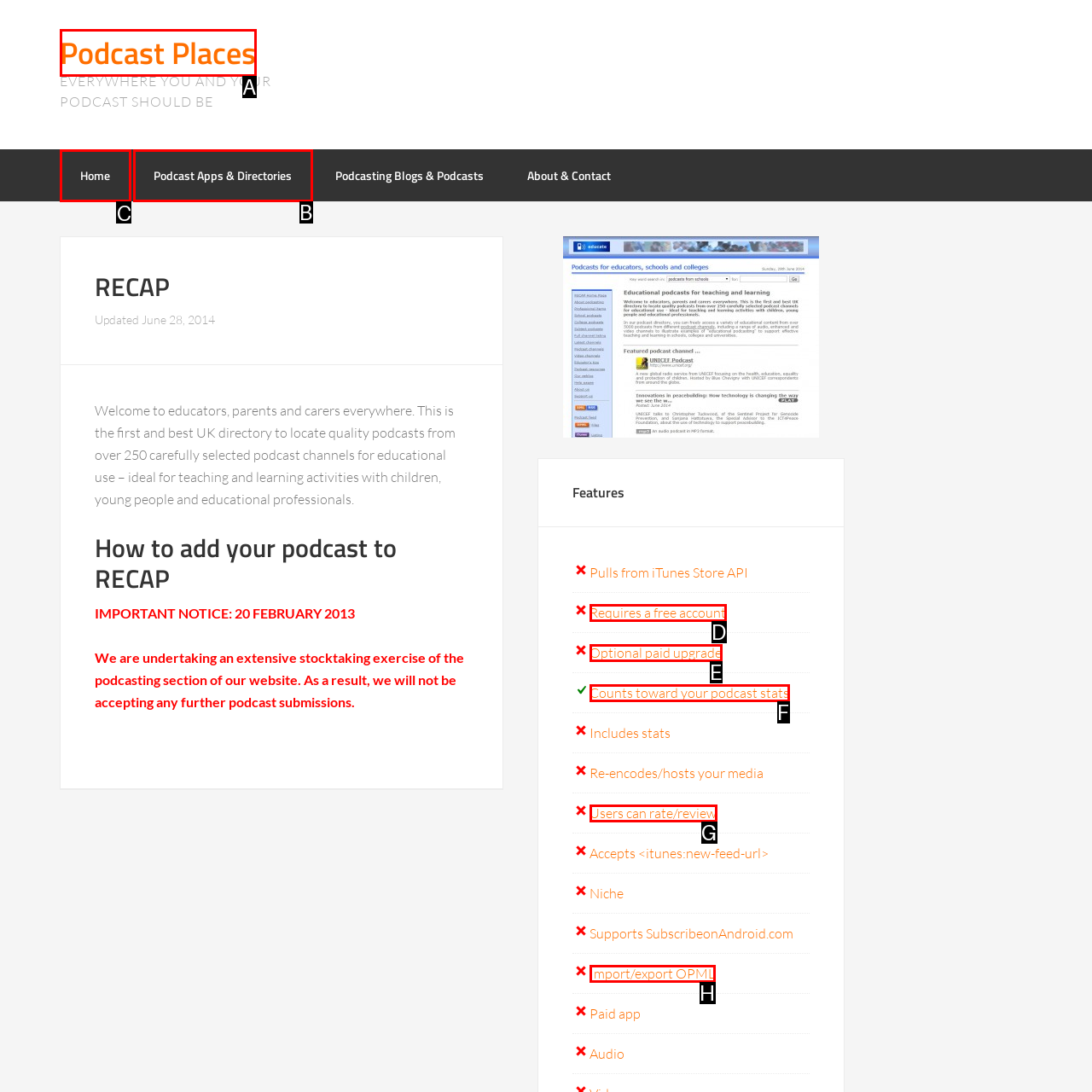From the options shown in the screenshot, tell me which lettered element I need to click to complete the task: Click on Home.

C